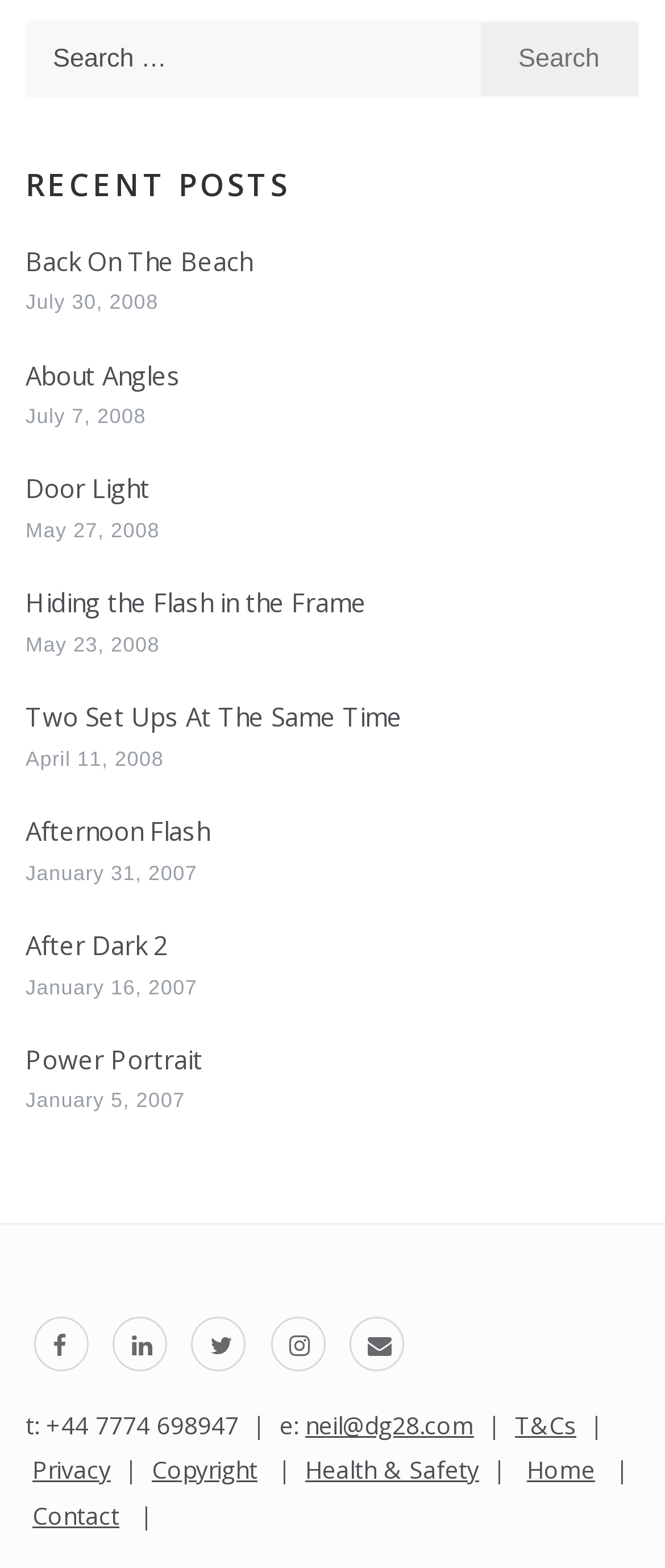What is the date of the oldest post?
Please answer the question with a detailed and comprehensive explanation.

The webpage lists the dates of the recent posts, and the oldest post is dated January 5, 2007, which is associated with the link 'Power Portrait'.